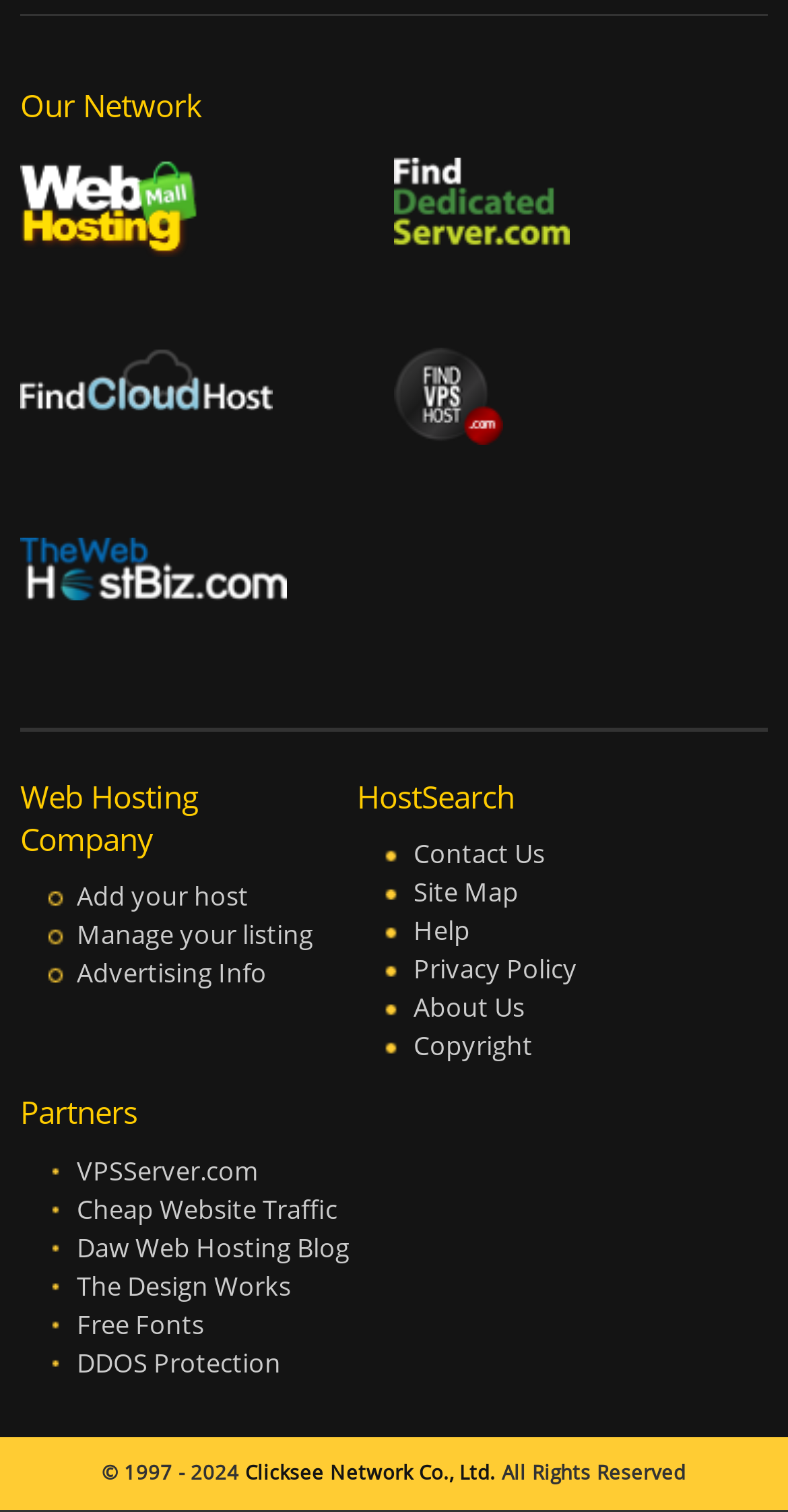What is the purpose of the 'Add your host' link?
Please answer the question with a detailed response using the information from the screenshot.

I inferred the purpose of the 'Add your host' link by looking at its context. It is located under the 'Web Hosting Company' heading and is surrounded by other links related to web hosting. Therefore, it is likely that the link is used to add a web hosting company to the list.